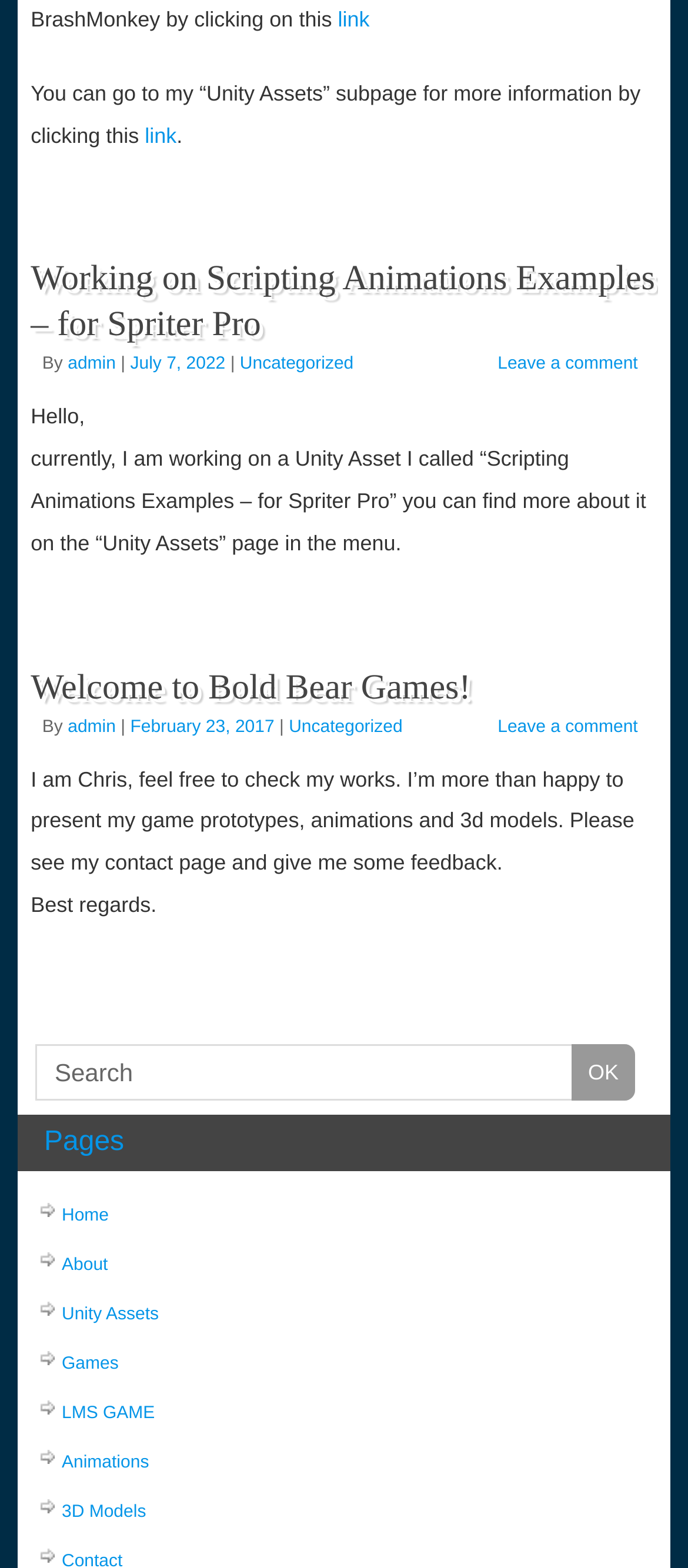Answer the following query concisely with a single word or phrase:
Who is the author of the articles?

admin